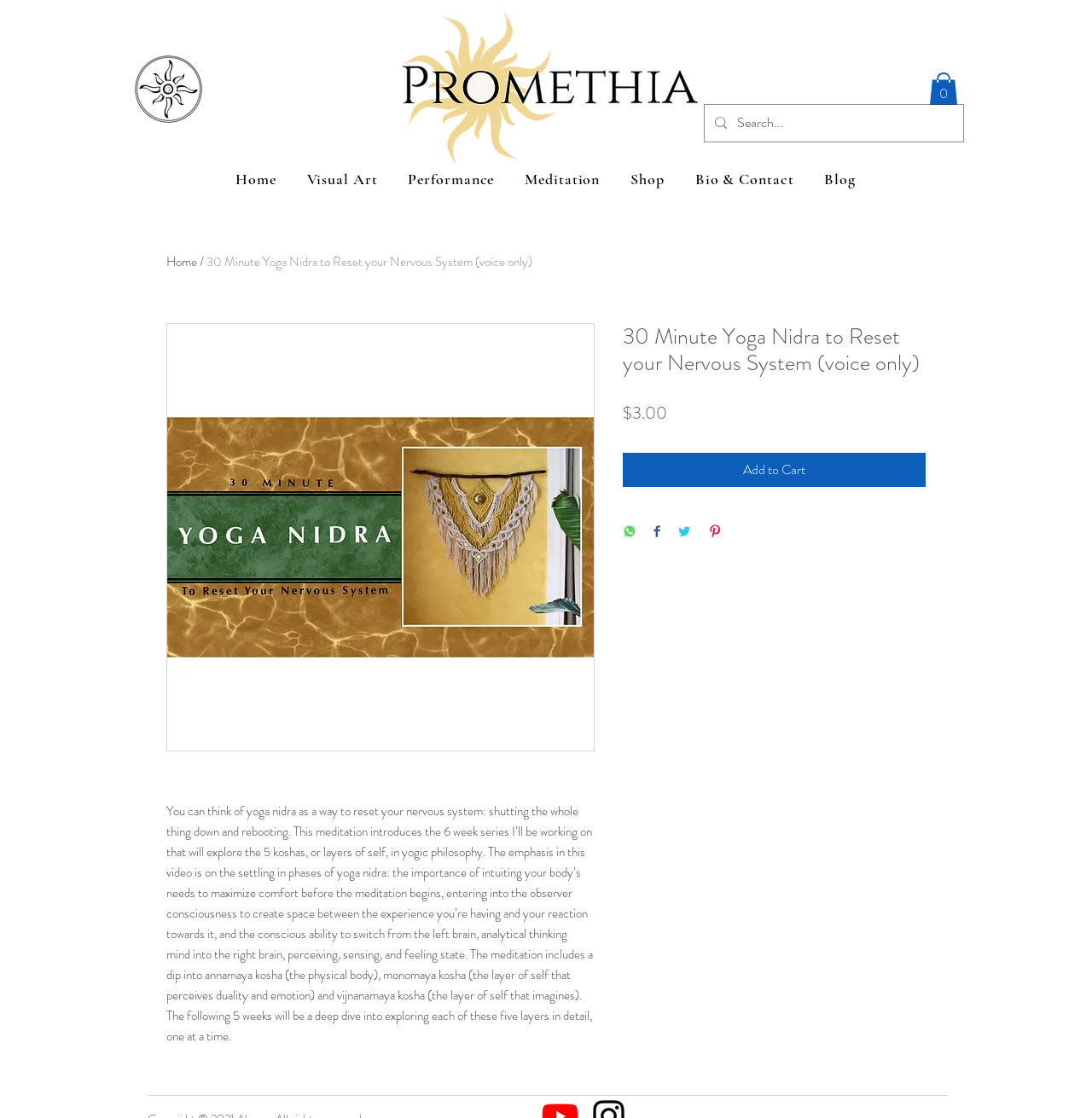What is the purpose of yoga nidra?
Give a thorough and detailed response to the question.

According to the text, yoga nidra is a way to 'reset your nervous system: shutting the whole thing down and rebooting'.